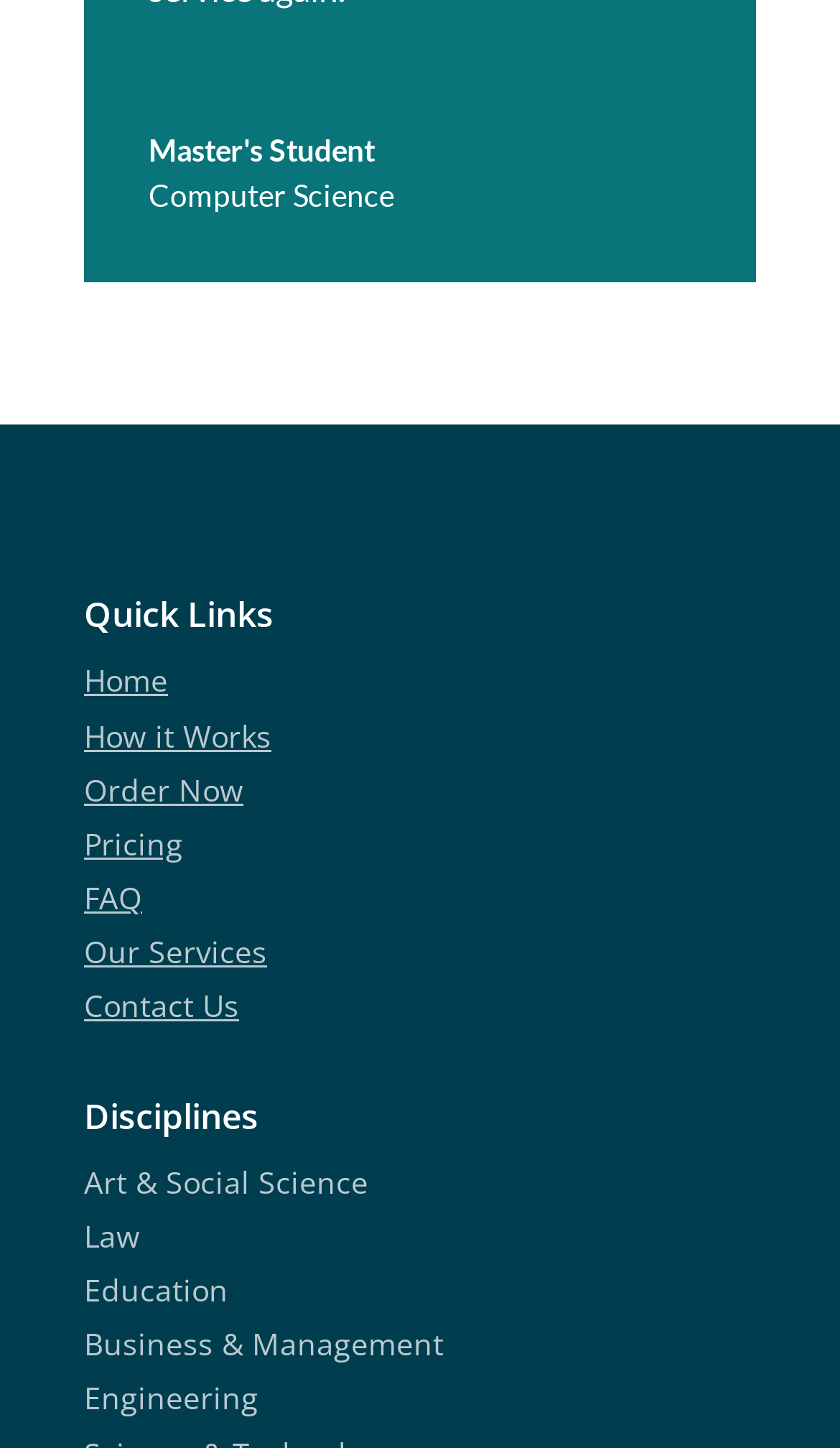What is the first link listed under 'Quick Links'?
Please answer the question with a single word or phrase, referencing the image.

Home